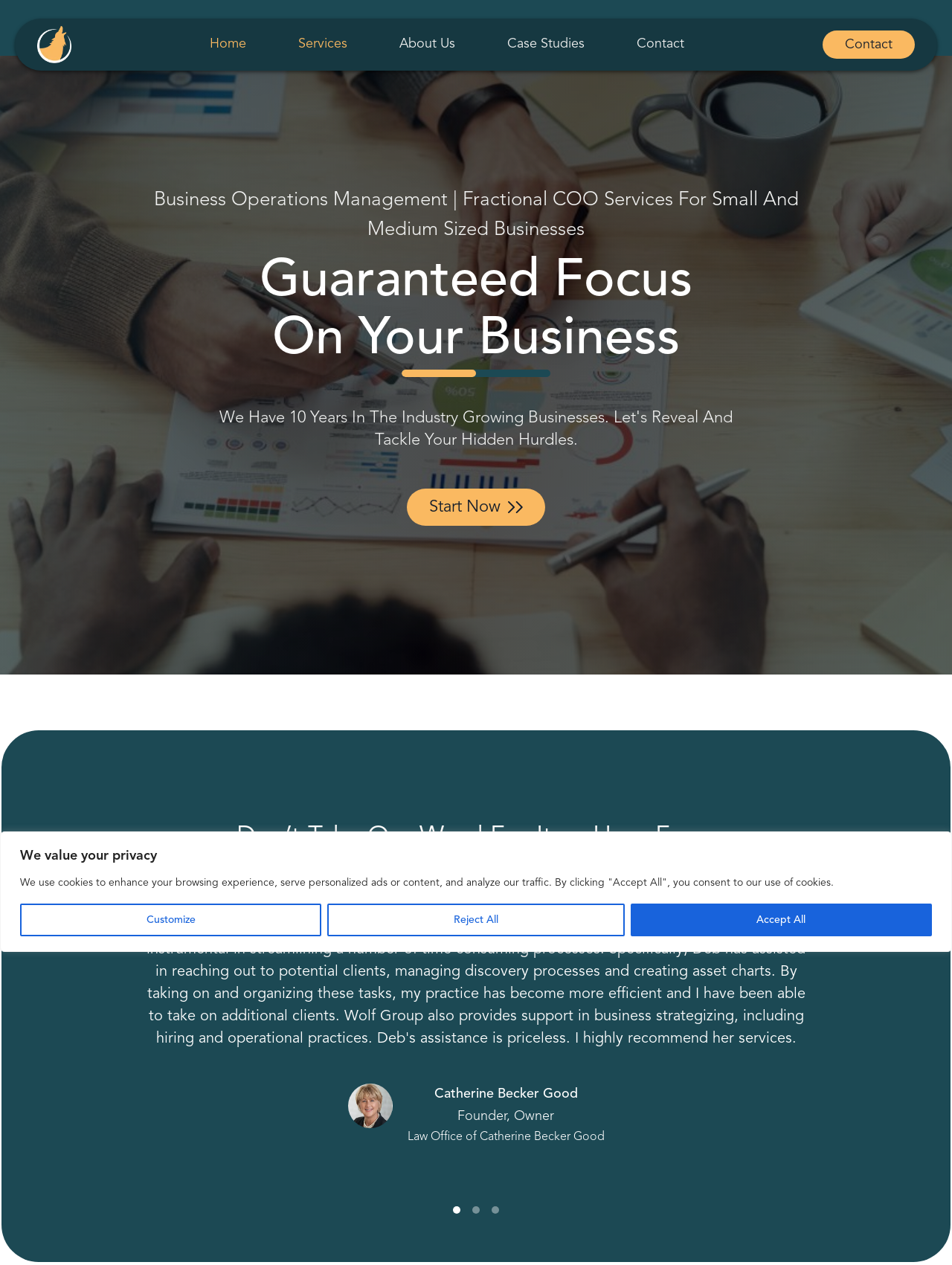Carefully examine the image and provide an in-depth answer to the question: What is the name of the company providing fractional COO services?

I found the company name 'Wolf Group' in the logo and in the testimonial from Catherine Becker Good.